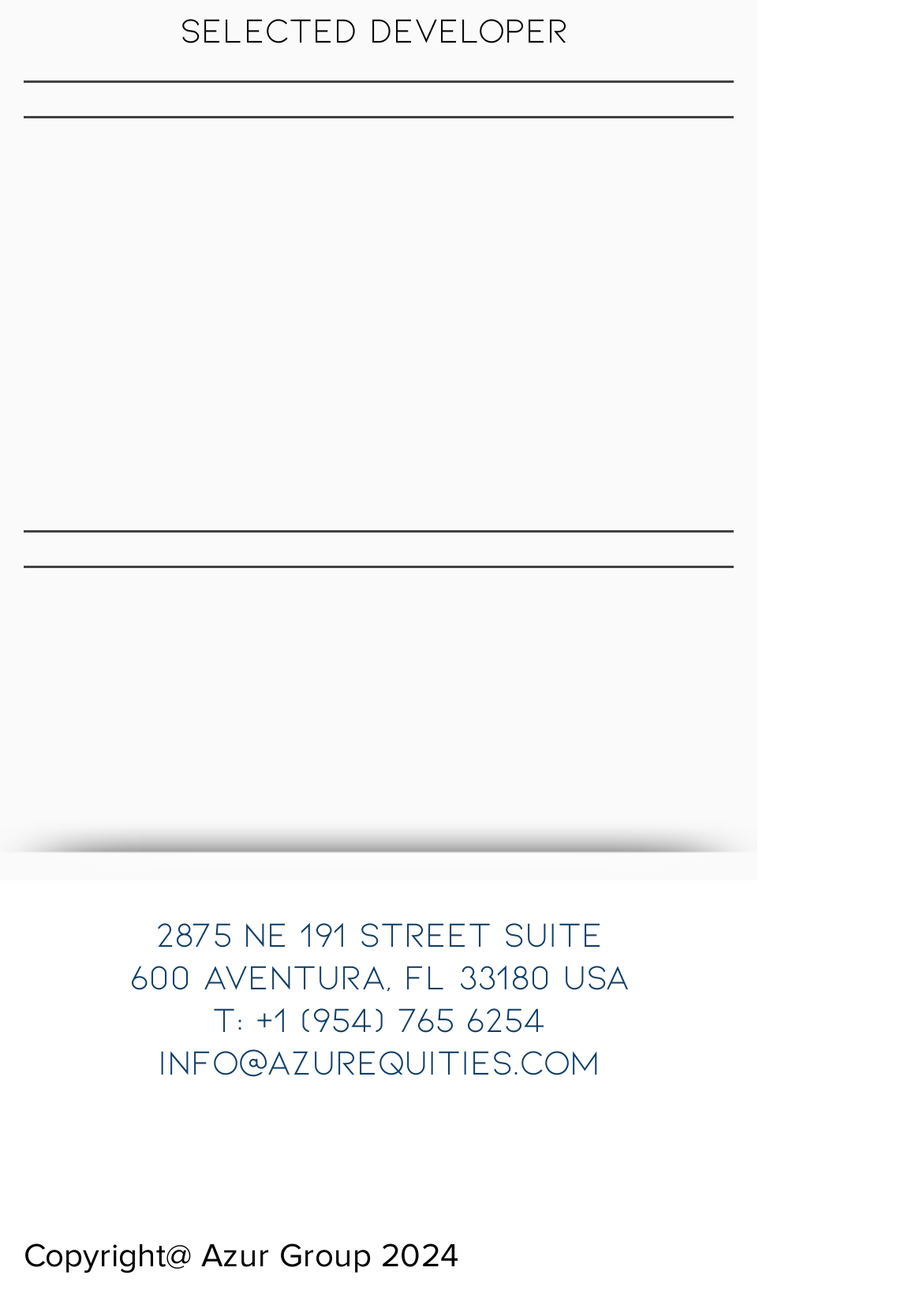What is the company name?
Refer to the image and answer the question using a single word or phrase.

Azur Group